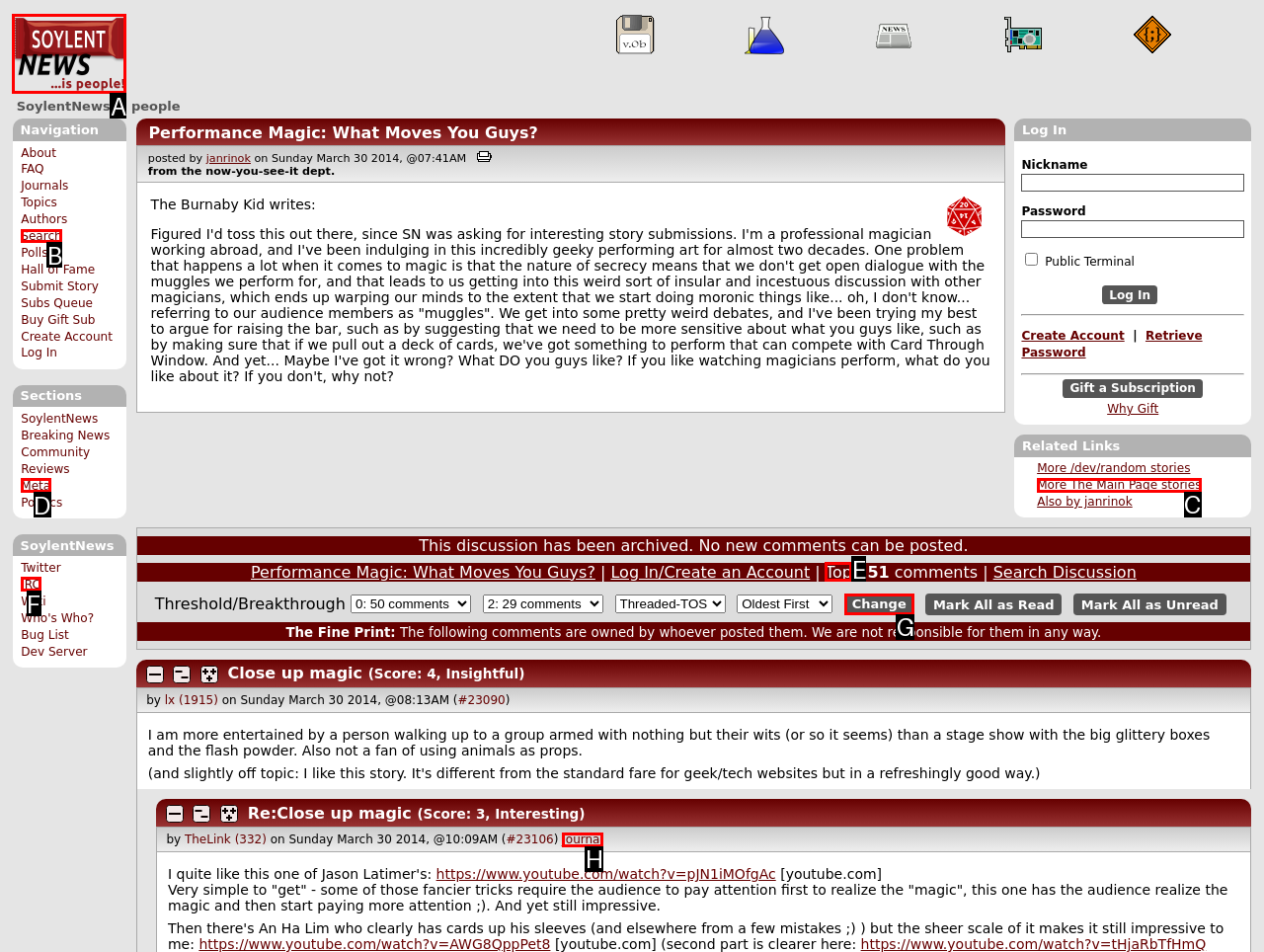Specify which HTML element I should click to complete this instruction: Search for a story Answer with the letter of the relevant option.

B